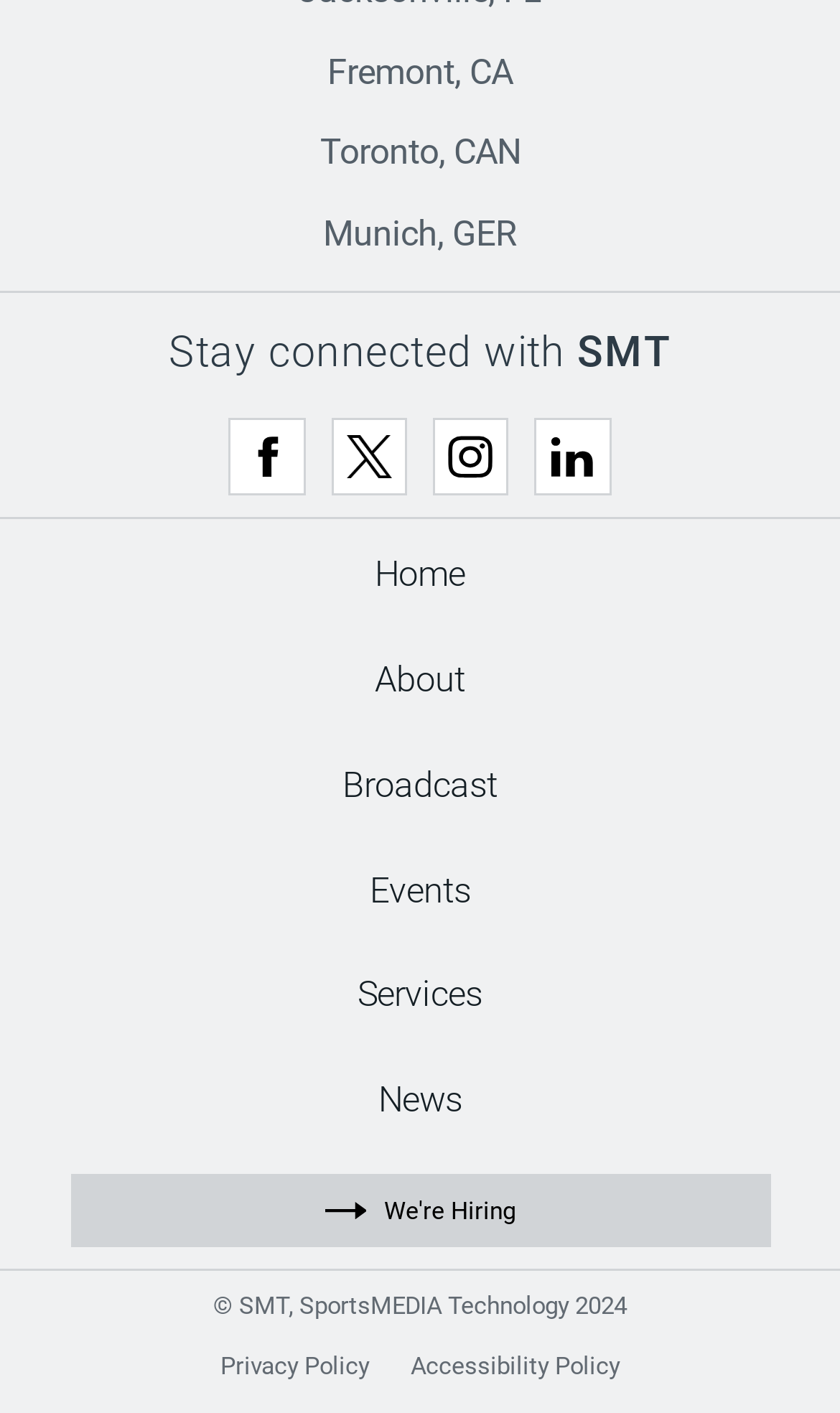Answer this question using a single word or a brief phrase:
What is the company name mentioned in the copyright text?

SMT